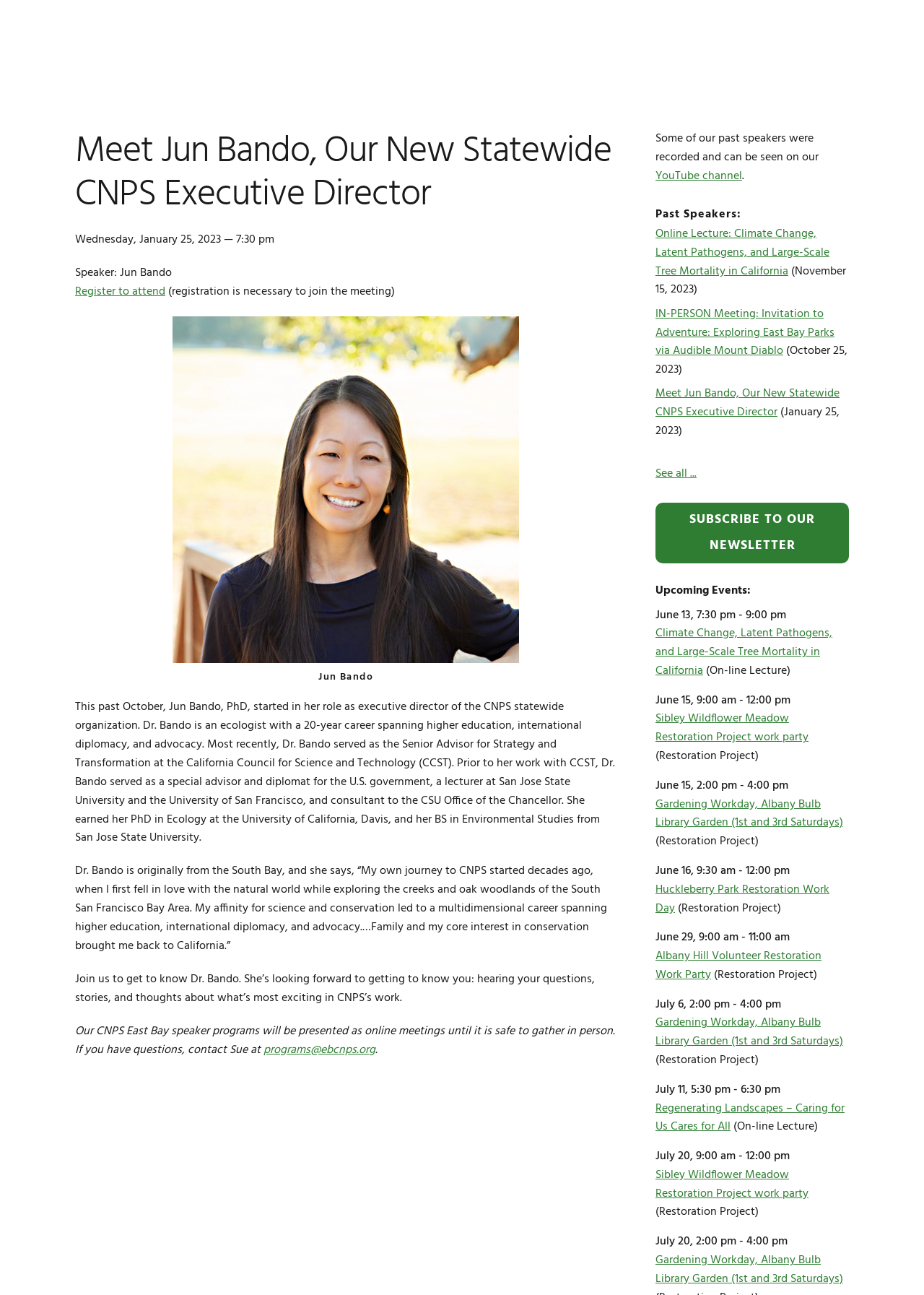Articulate a detailed summary of the webpage's content and design.

This webpage is about the California Native Plant Society (CNPS) and features an article about the new statewide executive director, Jun Bando. At the top of the page, there are several links to skip to different sections of the page, including primary navigation, main content, primary sidebar, and footer.

The main navigation section is located at the top of the page and contains several links to different categories, including "Get Involved", "Conservation & Science", "Publications", and "About Us". Each of these categories has several sub-links to more specific topics.

The main content section is below the navigation section and features an article about Jun Bando, the new executive director of CNPS. The article includes a heading, a figure with a caption, and several paragraphs of text that describe Dr. Bando's background and experience. There is also a link to register to attend a meeting where Dr. Bando will be speaking.

To the right of the main content section is the primary sidebar, which contains several links to past speakers, upcoming events, and other resources. There are also several static text elements that provide additional information about the events and resources.

Overall, the webpage is well-organized and easy to navigate, with clear headings and concise text that provides information about the California Native Plant Society and its new executive director.